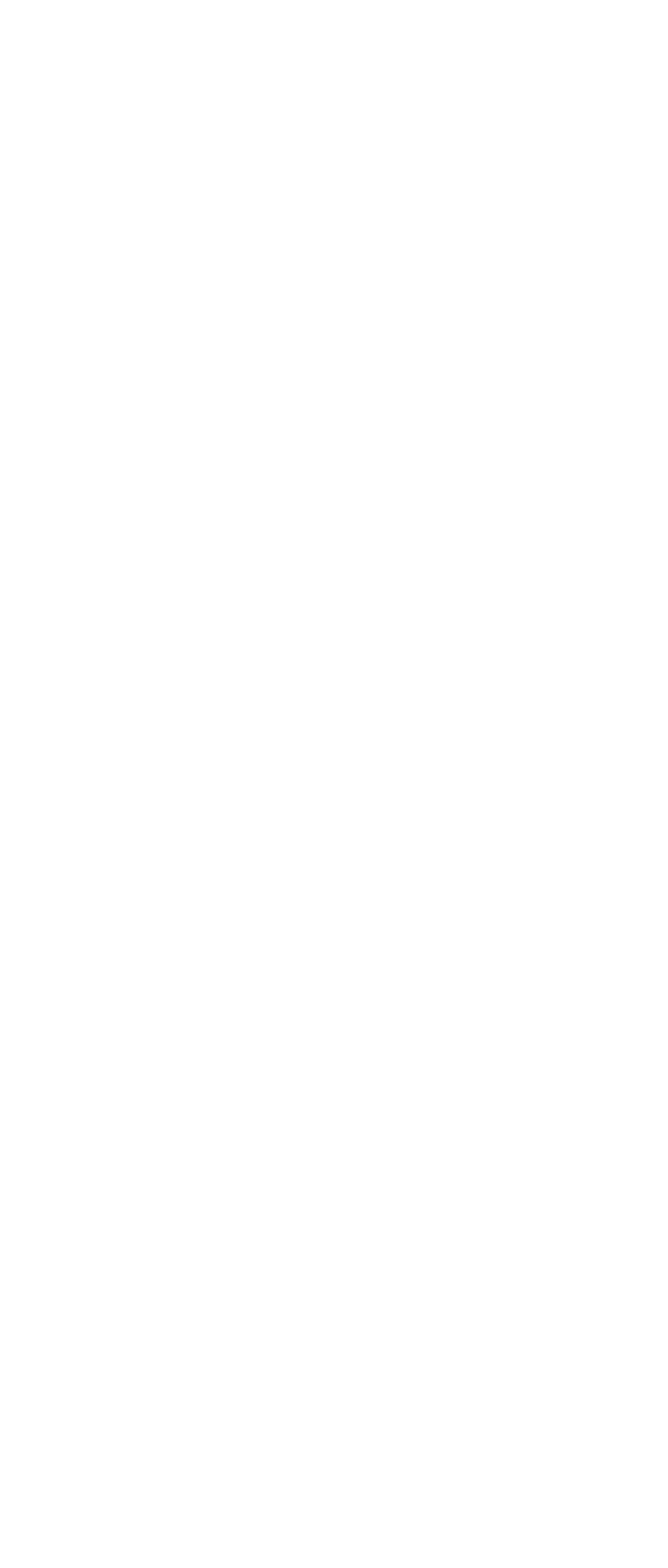How many companies are listed at the top?
Give a one-word or short phrase answer based on the image.

4